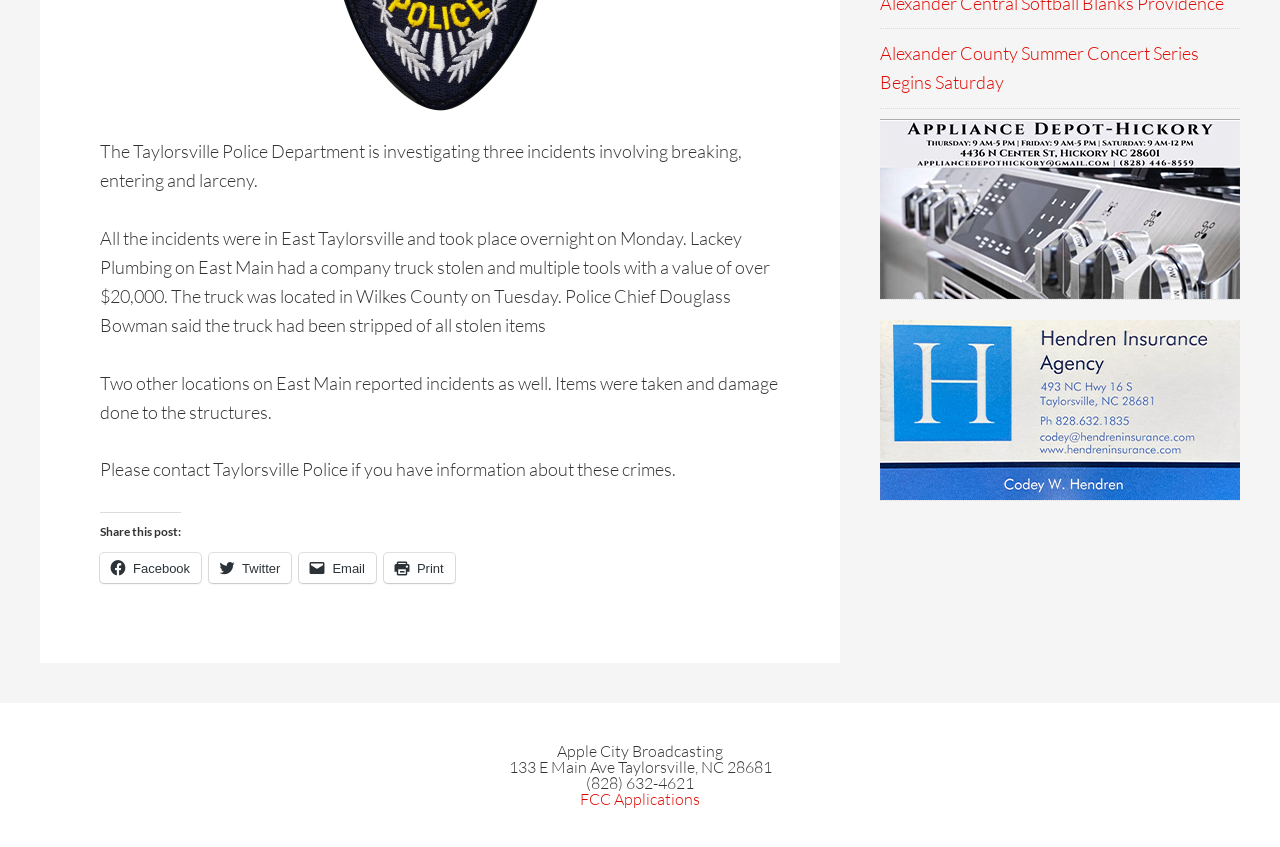Identify the bounding box for the UI element specified in this description: "Follow". The coordinates must be four float numbers between 0 and 1, formatted as [left, top, right, bottom].

None